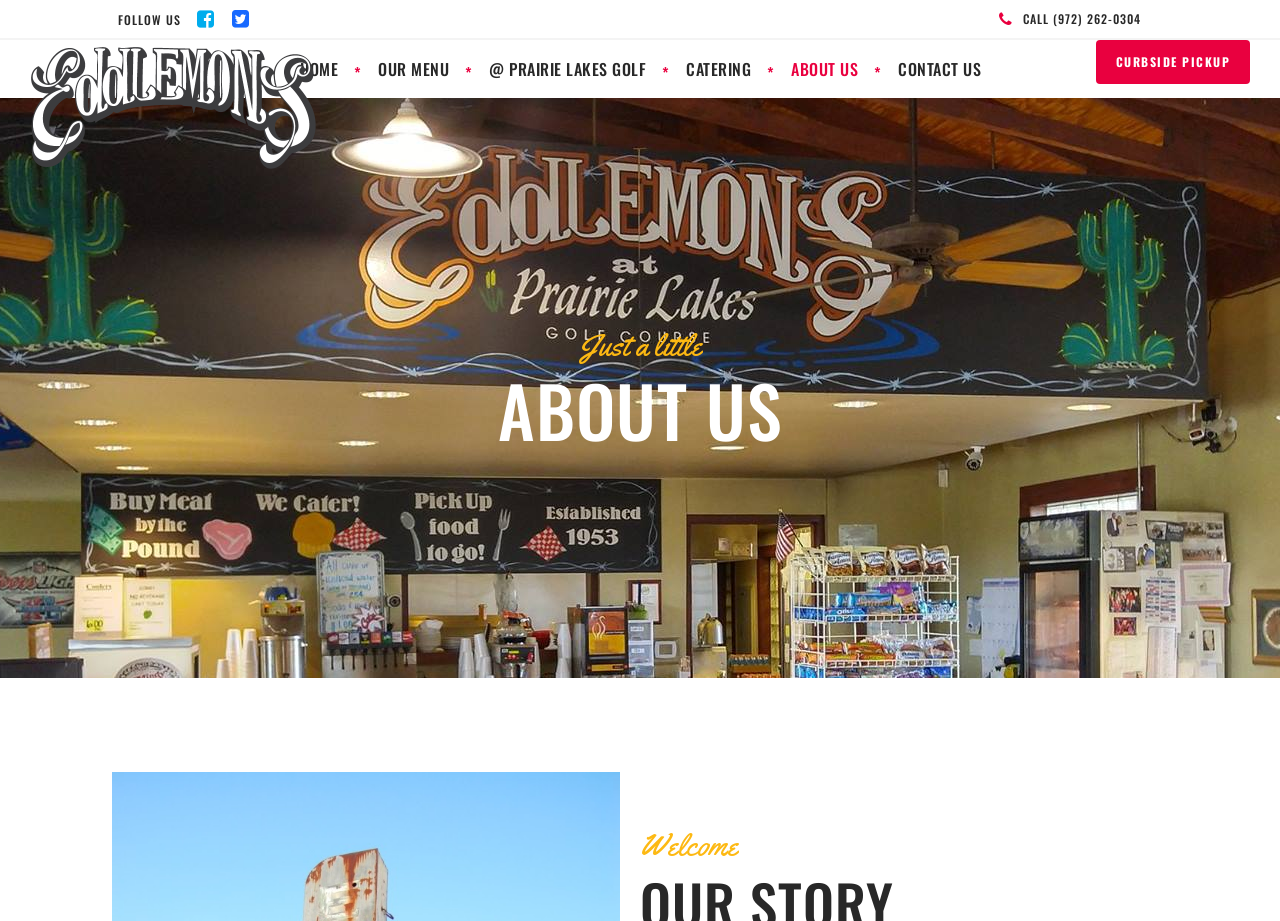What is the phone number to call?
Look at the image and answer the question with a single word or phrase.

(972) 262-0304